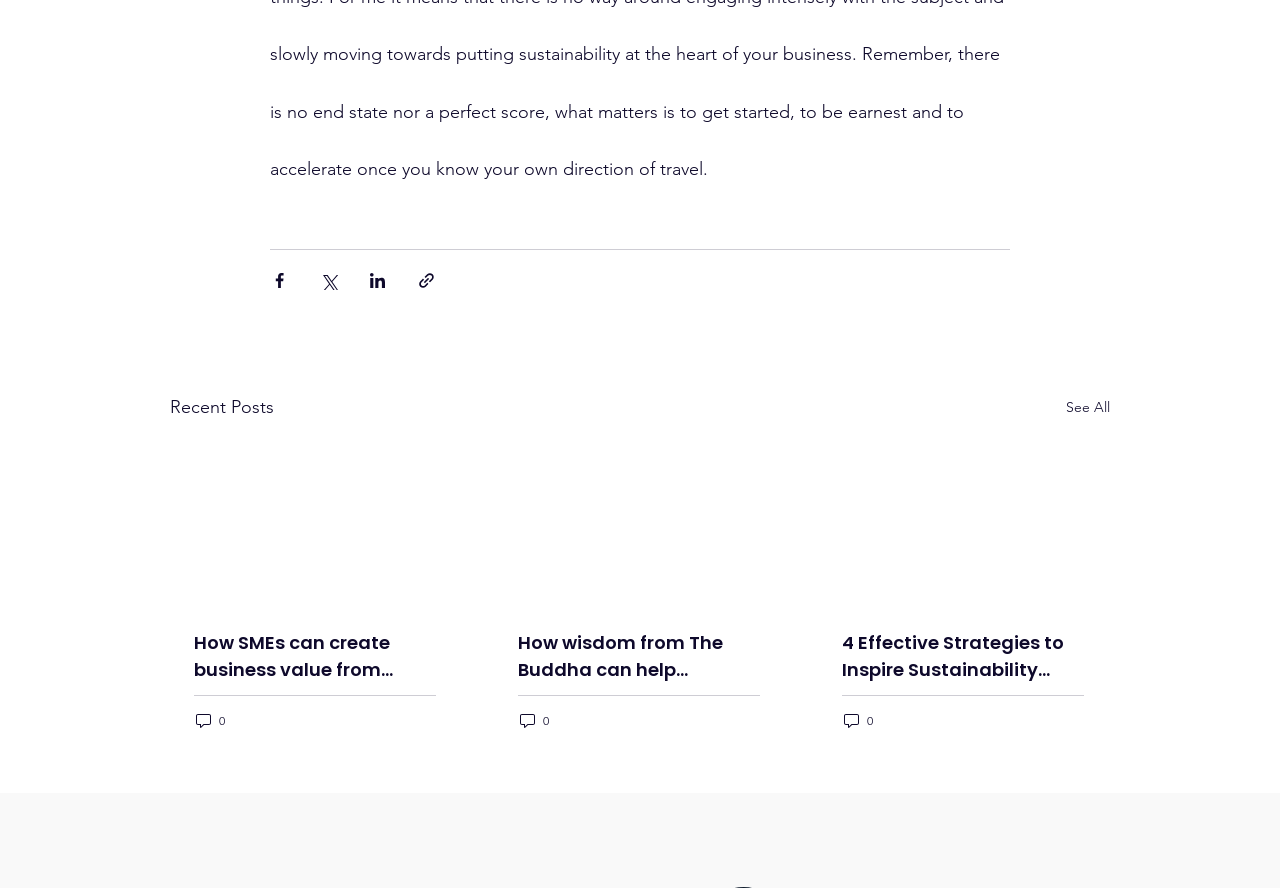Please indicate the bounding box coordinates of the element's region to be clicked to achieve the instruction: "View comments on the article about wisdom from The Buddha". Provide the coordinates as four float numbers between 0 and 1, i.e., [left, top, right, bottom].

[0.405, 0.8, 0.43, 0.822]